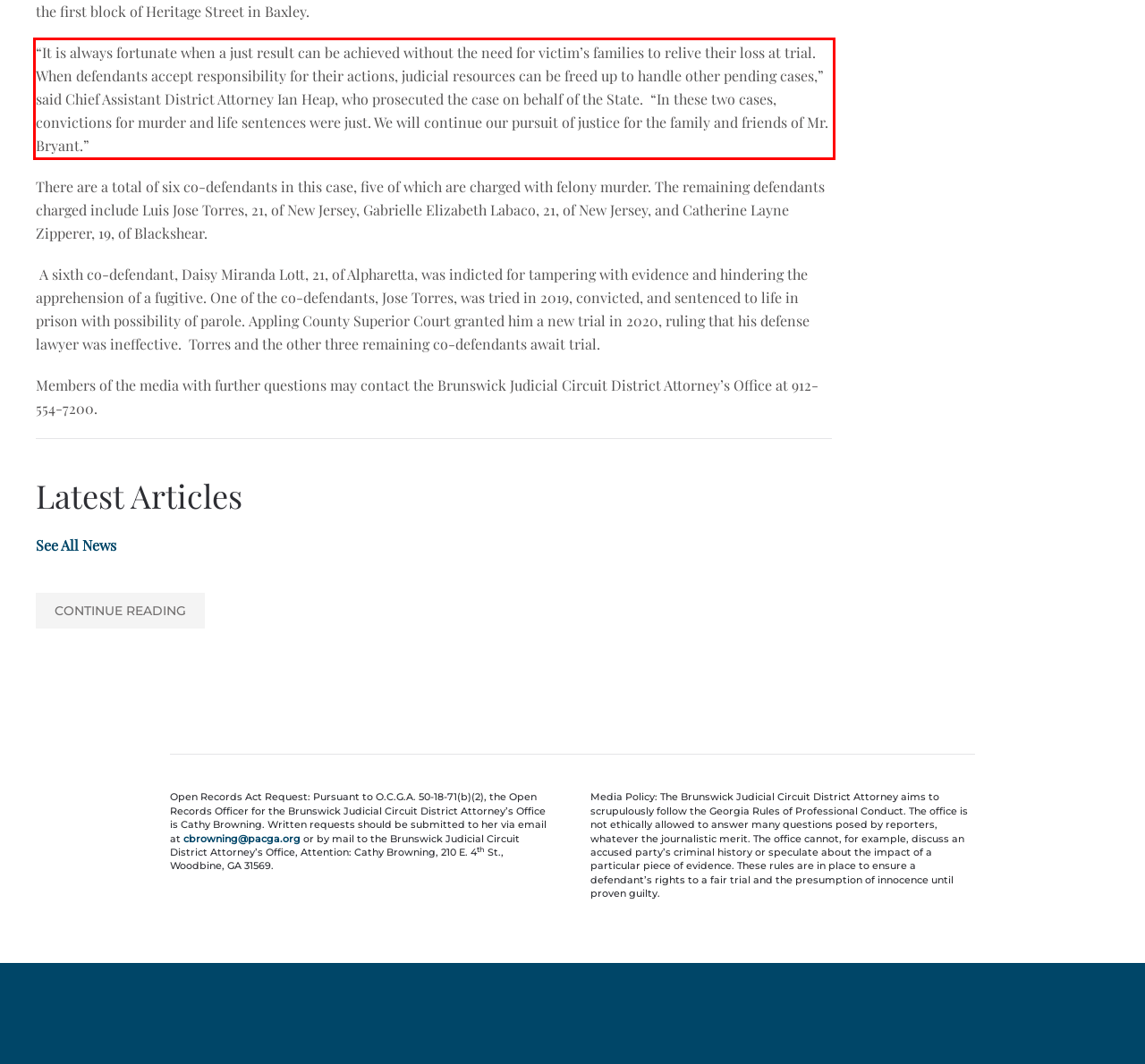Please perform OCR on the UI element surrounded by the red bounding box in the given webpage screenshot and extract its text content.

“It is always fortunate when a just result can be achieved without the need for victim’s families to relive their loss at trial. When defendants accept responsibility for their actions, judicial resources can be freed up to handle other pending cases,” said Chief Assistant District Attorney Ian Heap, who prosecuted the case on behalf of the State. “In these two cases, convictions for murder and life sentences were just. We will continue our pursuit of justice for the family and friends of Mr. Bryant.”